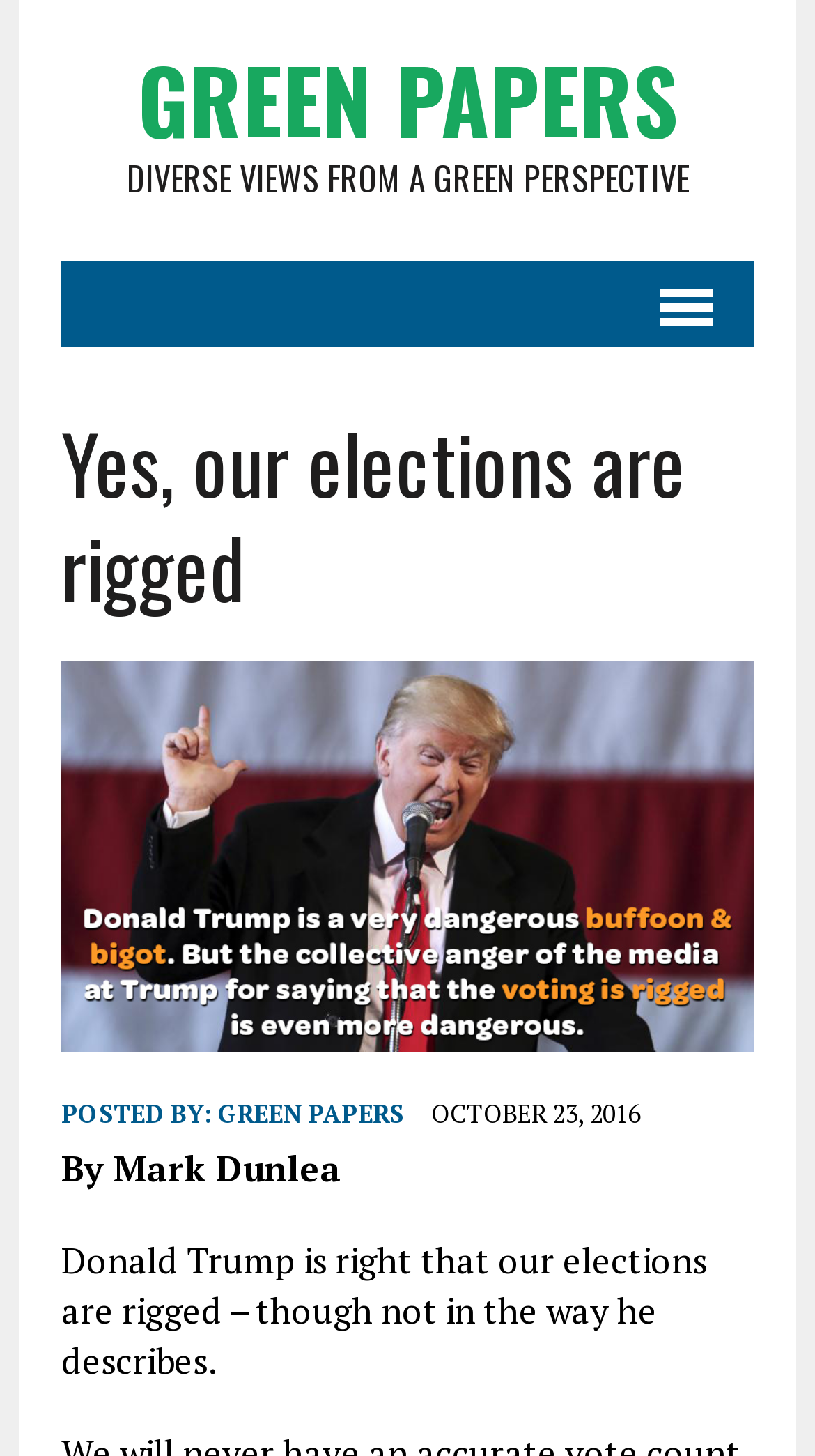Answer the question in a single word or phrase:
What is the name of the website?

Green Papers